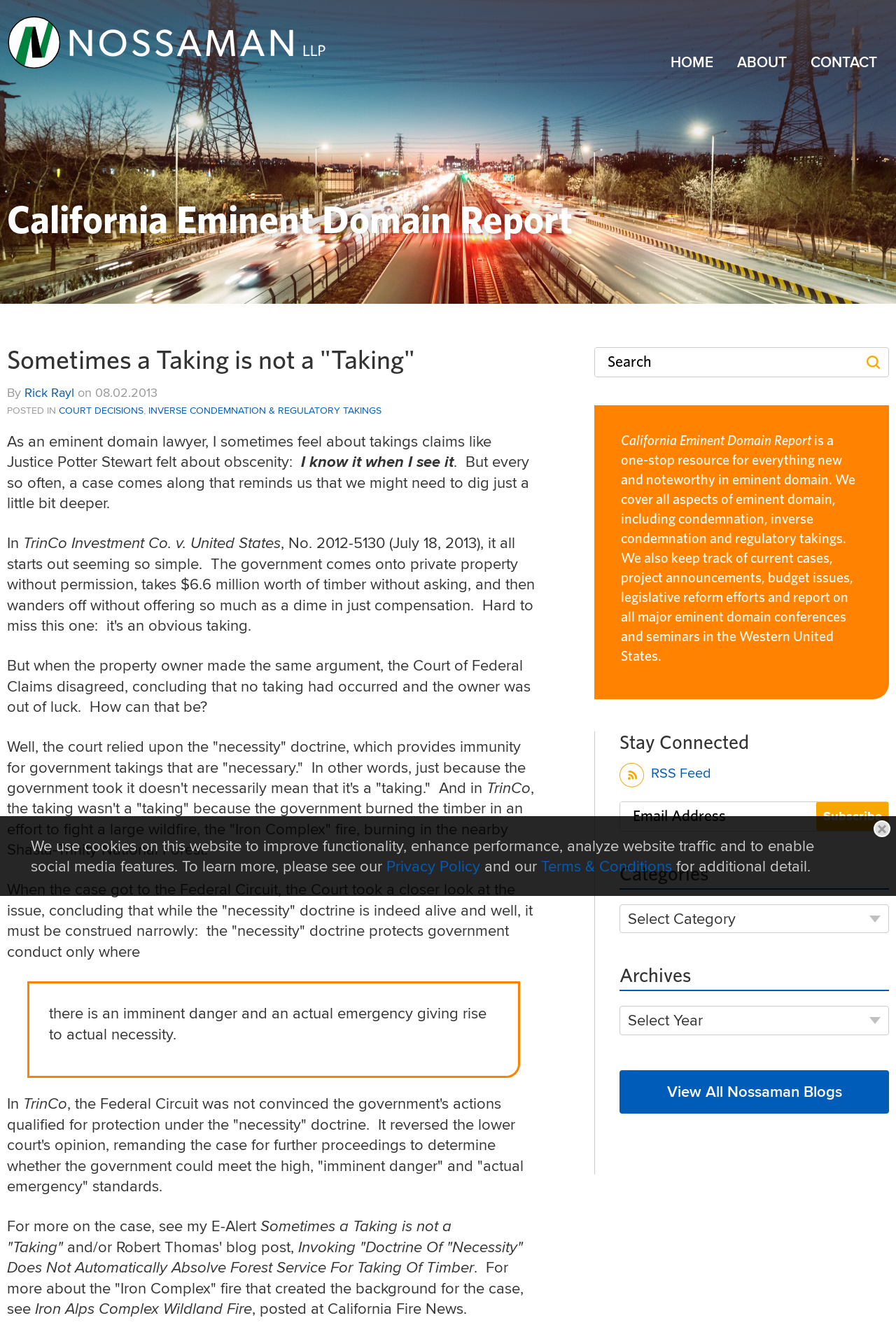Find the bounding box coordinates for the HTML element specified by: "Select Category".

[0.701, 0.682, 0.983, 0.697]